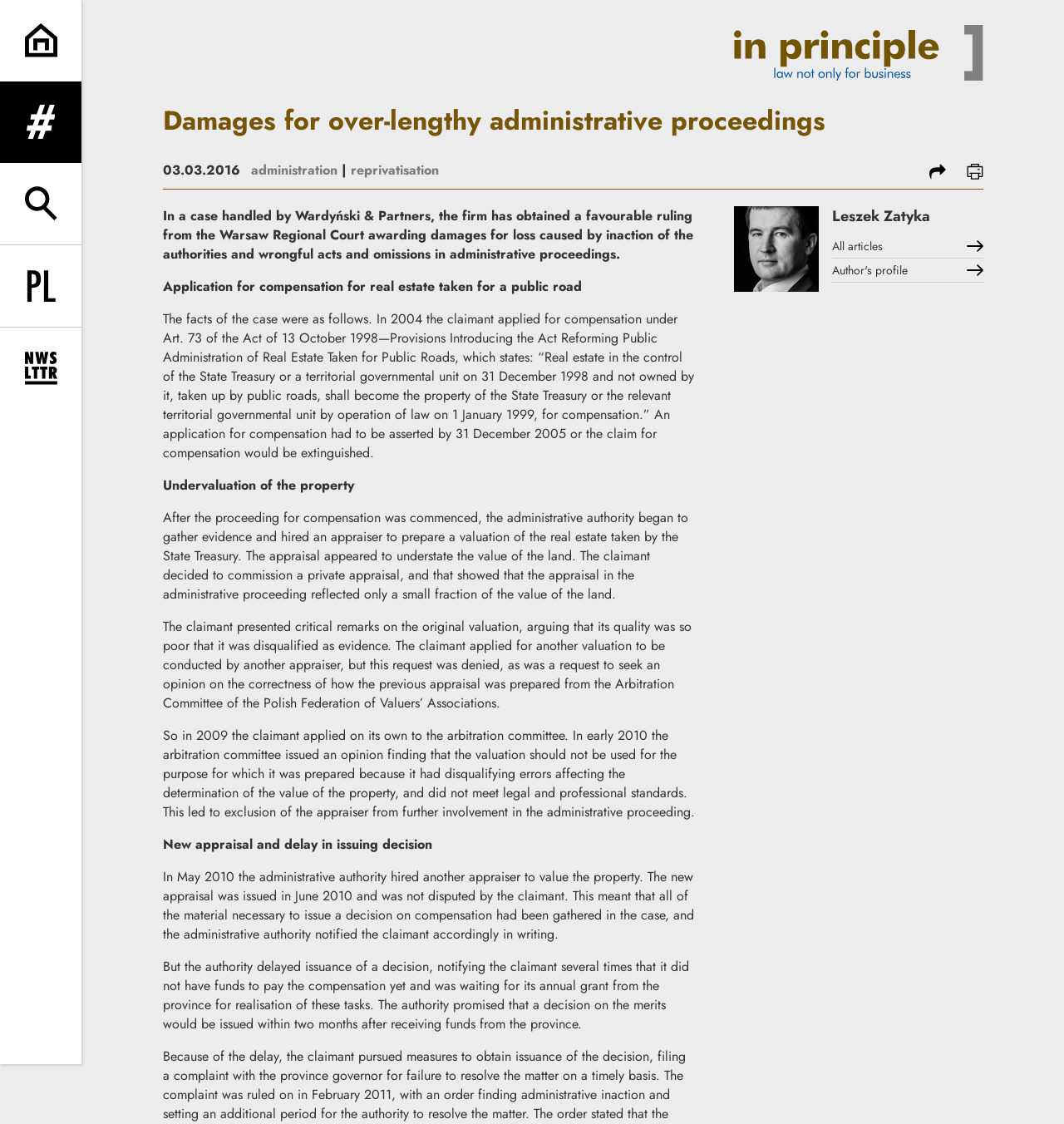Provide a brief response to the question below using one word or phrase:
What is the name of the author of the article?

Leszek Zatyka